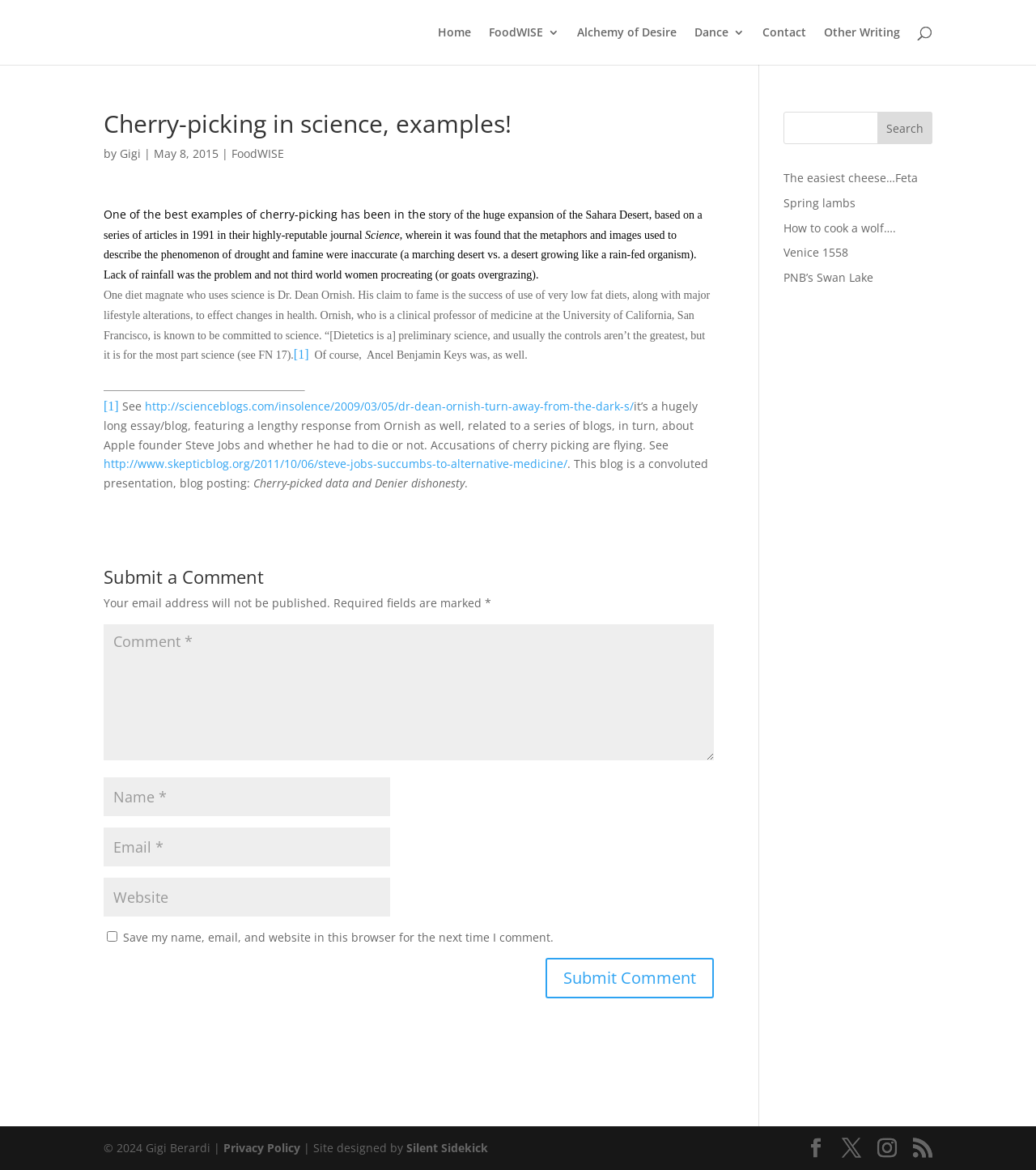Identify and provide the bounding box coordinates of the UI element described: "Privacy Policy". The coordinates should be formatted as [left, top, right, bottom], with each number being a float between 0 and 1.

[0.216, 0.975, 0.29, 0.988]